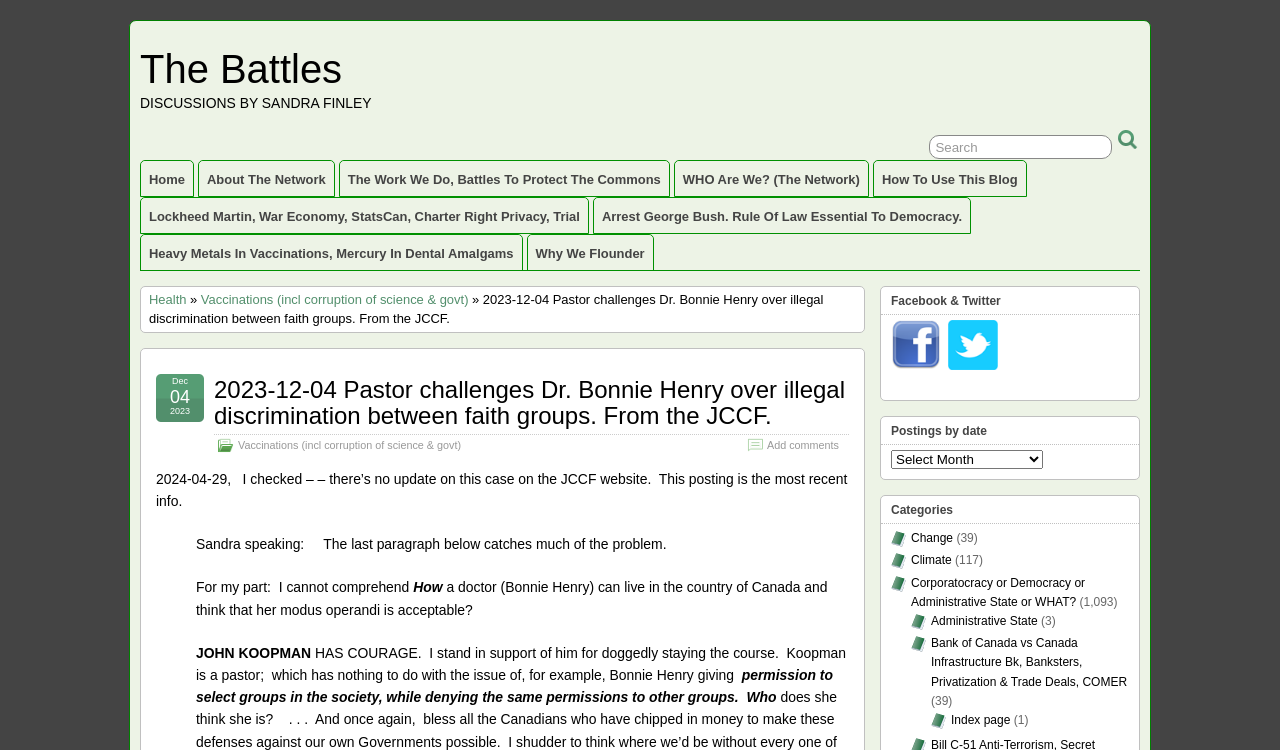Please identify the bounding box coordinates of the clickable area that will allow you to execute the instruction: "Read the article about Pastor challenges Dr. Bonnie Henry".

[0.167, 0.501, 0.66, 0.572]